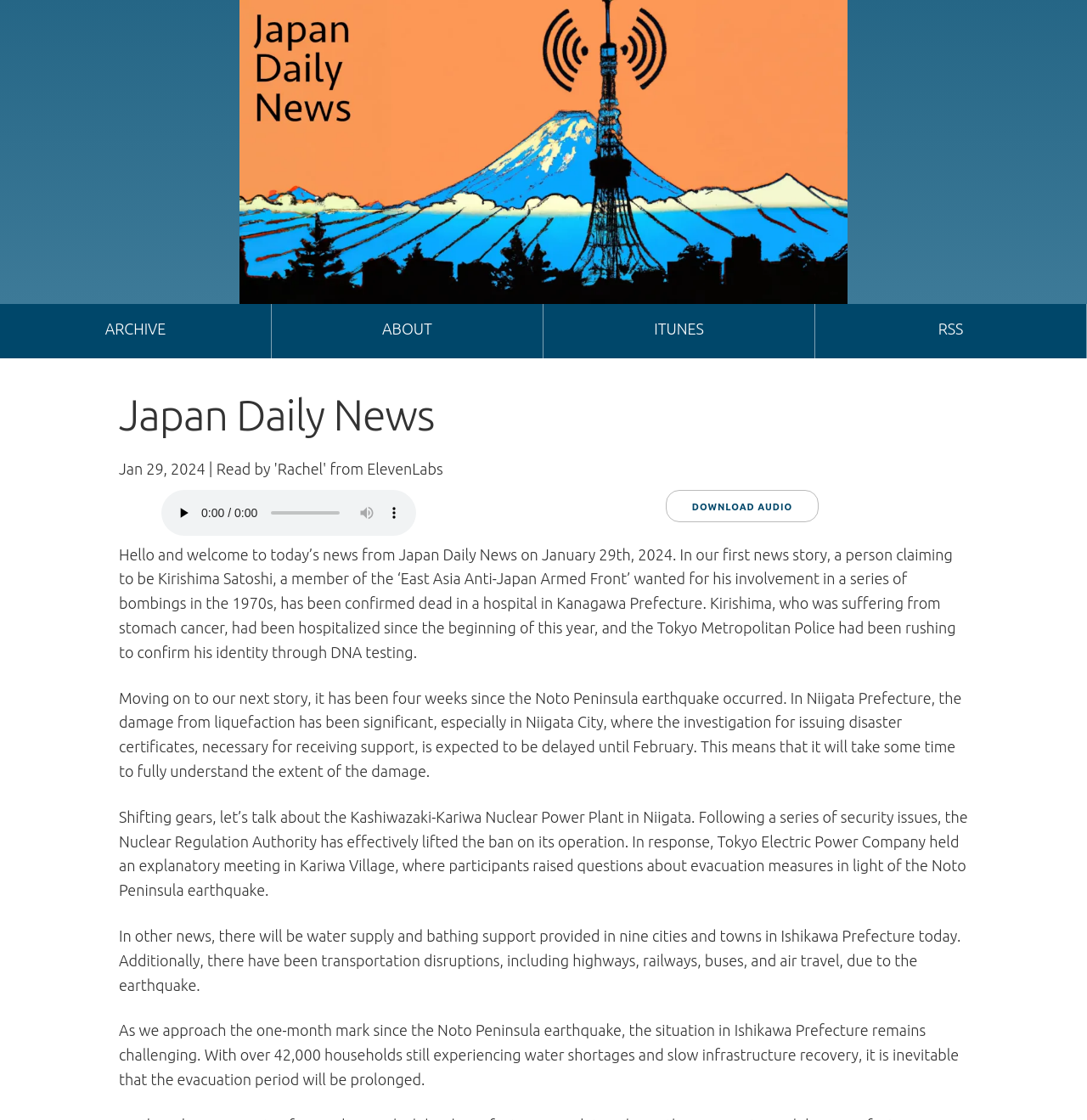Using the information from the screenshot, answer the following question thoroughly:
How many cities and towns will receive water supply and bathing support?

I found the number of cities and towns that will receive water supply and bathing support by reading the static text of the news story, which mentions 'water supply and bathing support provided in nine cities and towns in Ishikawa Prefecture today'.